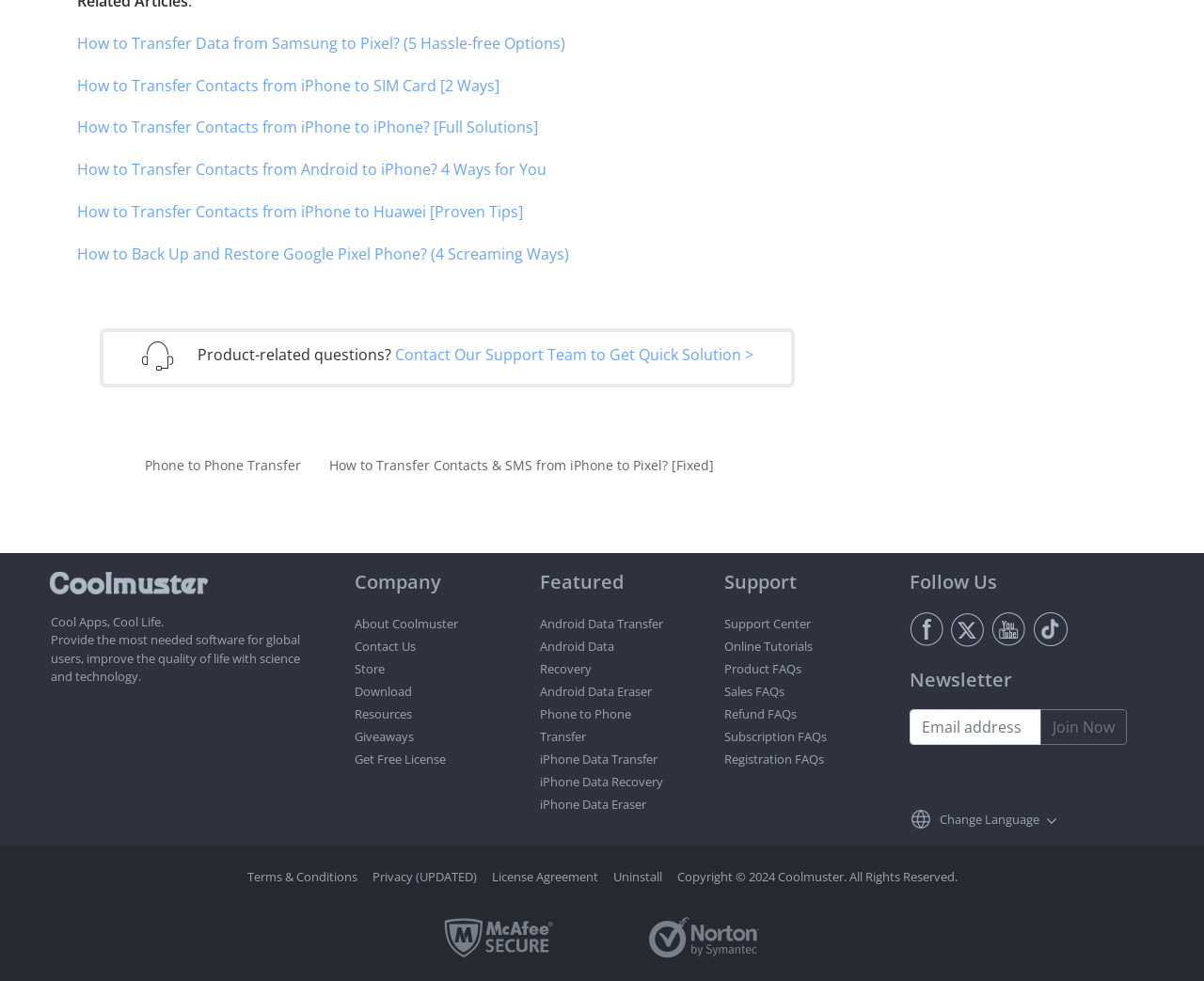Give a succinct answer to this question in a single word or phrase: 
How many links are there in the 'Support' section?

7